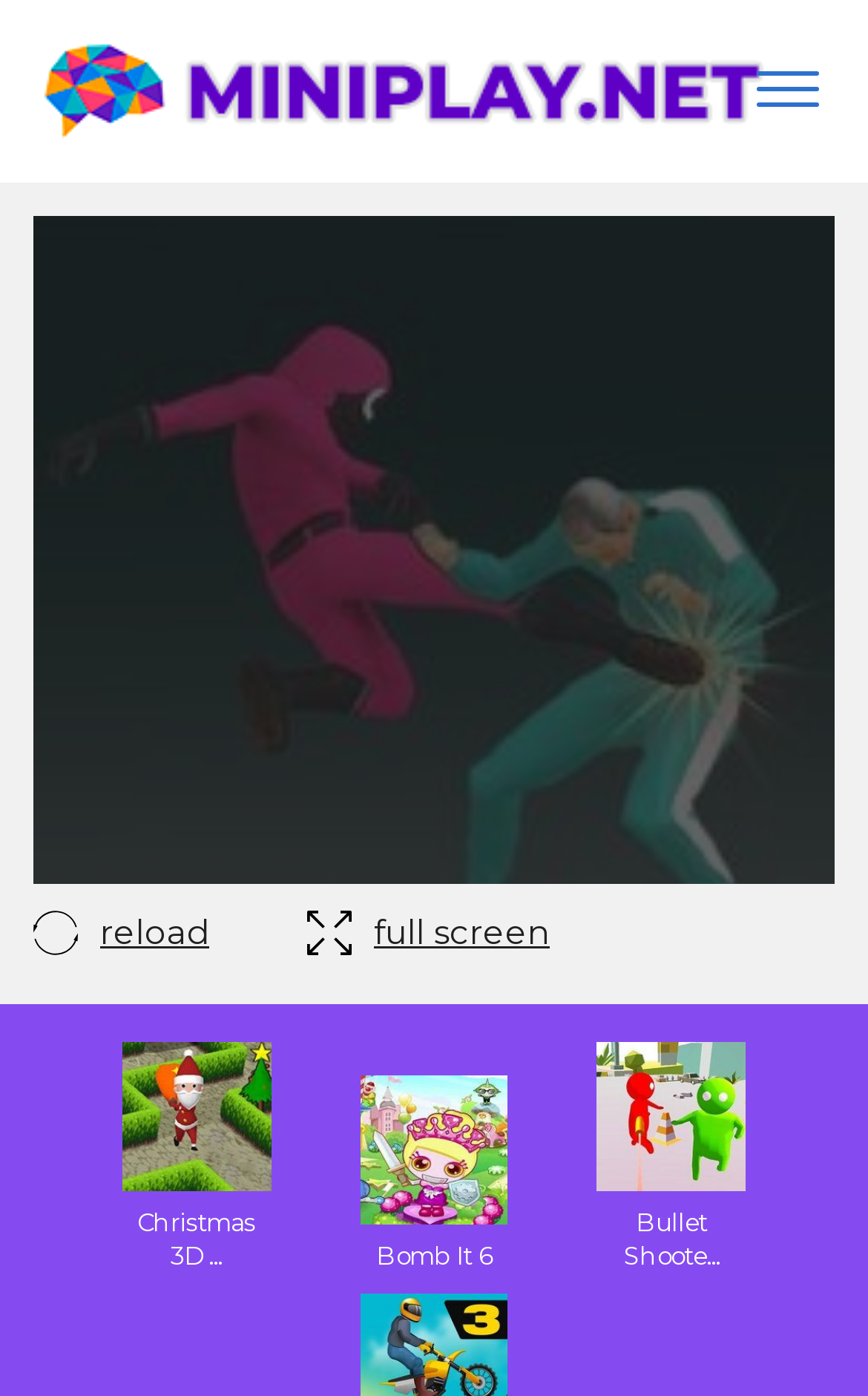What is the purpose of the 'reload' link?
Provide an in-depth and detailed explanation in response to the question.

The 'reload' link is located within the iframe, which is likely to be the game container. The presence of this link suggests that it is used to reload the game, possibly to restart or refresh the game state.